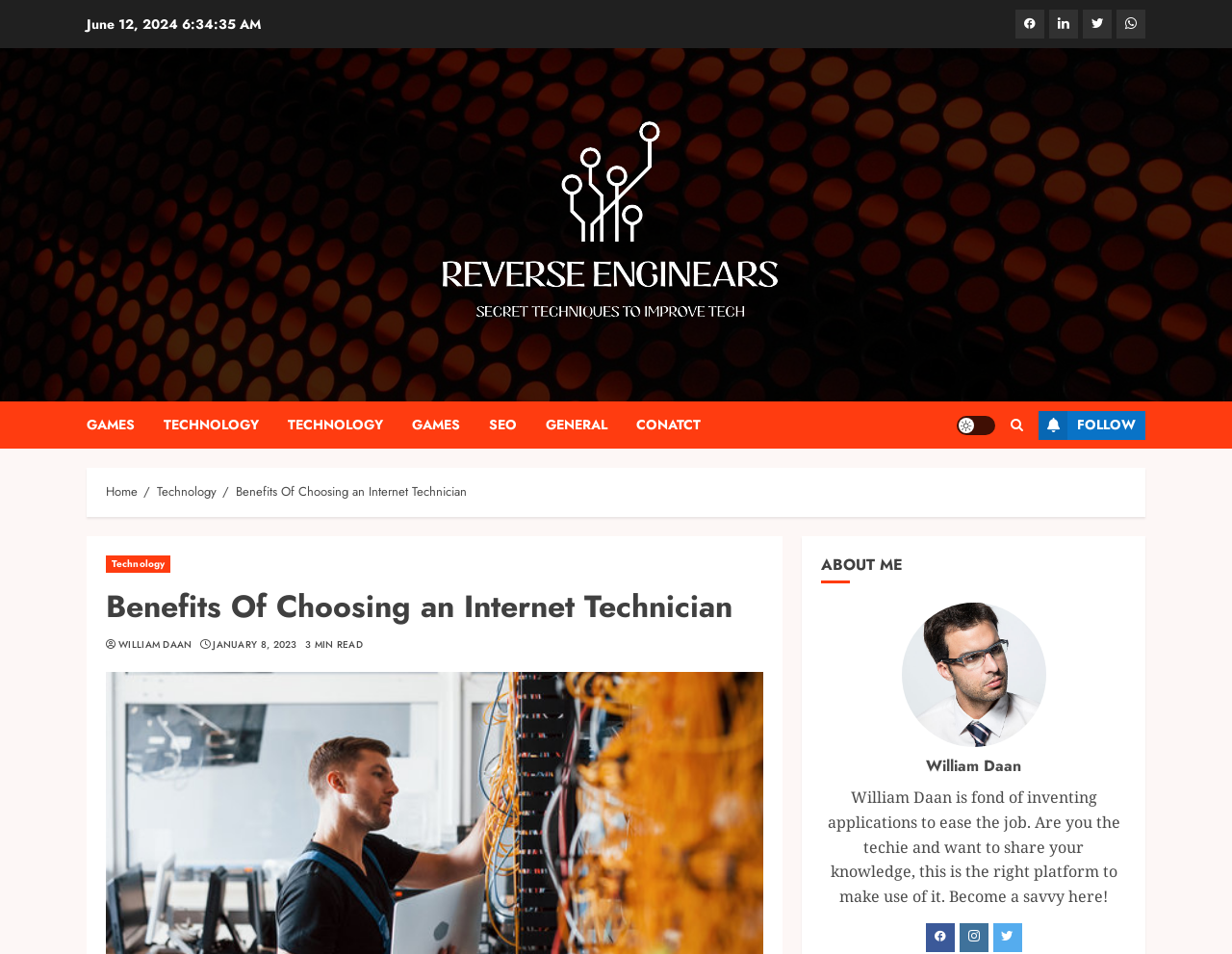What is the date of the article?
Use the image to answer the question with a single word or phrase.

June 12, 2024